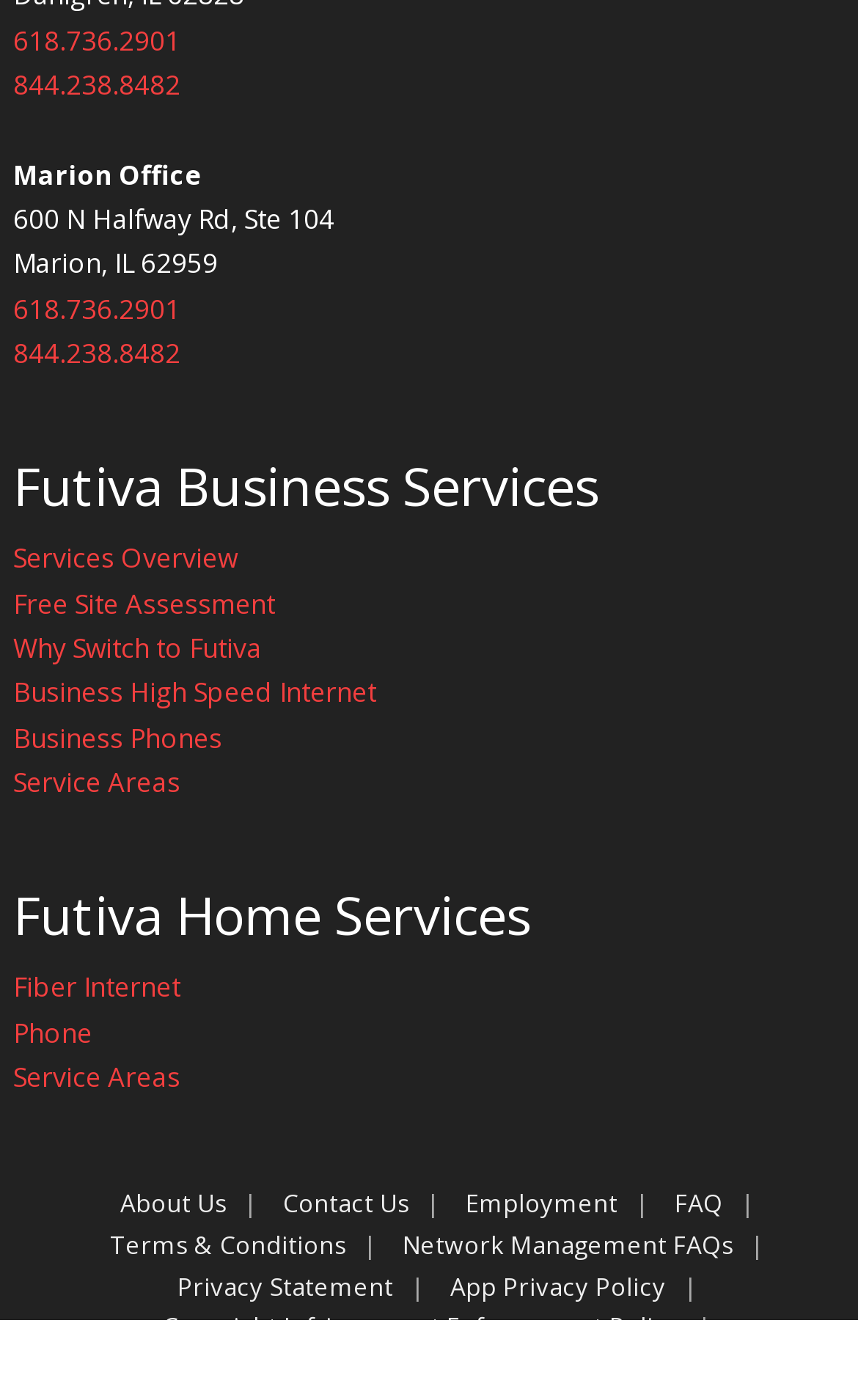Please mark the bounding box coordinates of the area that should be clicked to carry out the instruction: "Contact Us".

[0.309, 0.848, 0.496, 0.871]